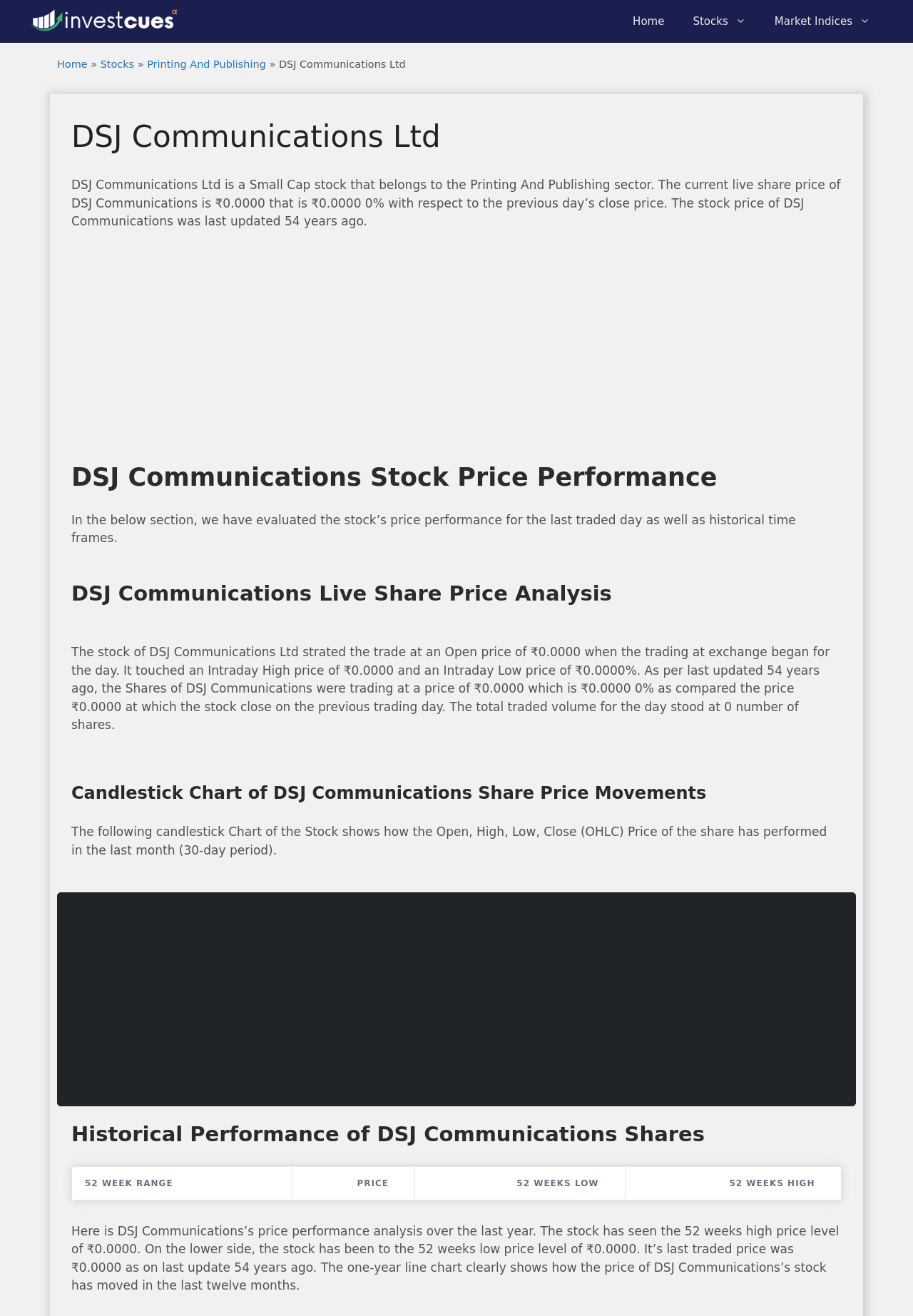What type of chart is shown in the 'Candlestick Chart of DSJ Communications Share Price Movements' section?
Based on the visual details in the image, please answer the question thoroughly.

The type of chart shown in the 'Candlestick Chart of DSJ Communications Share Price Movements' section can be inferred from the heading element with the description 'Candlestick Chart of DSJ Communications Share Price Movements'.